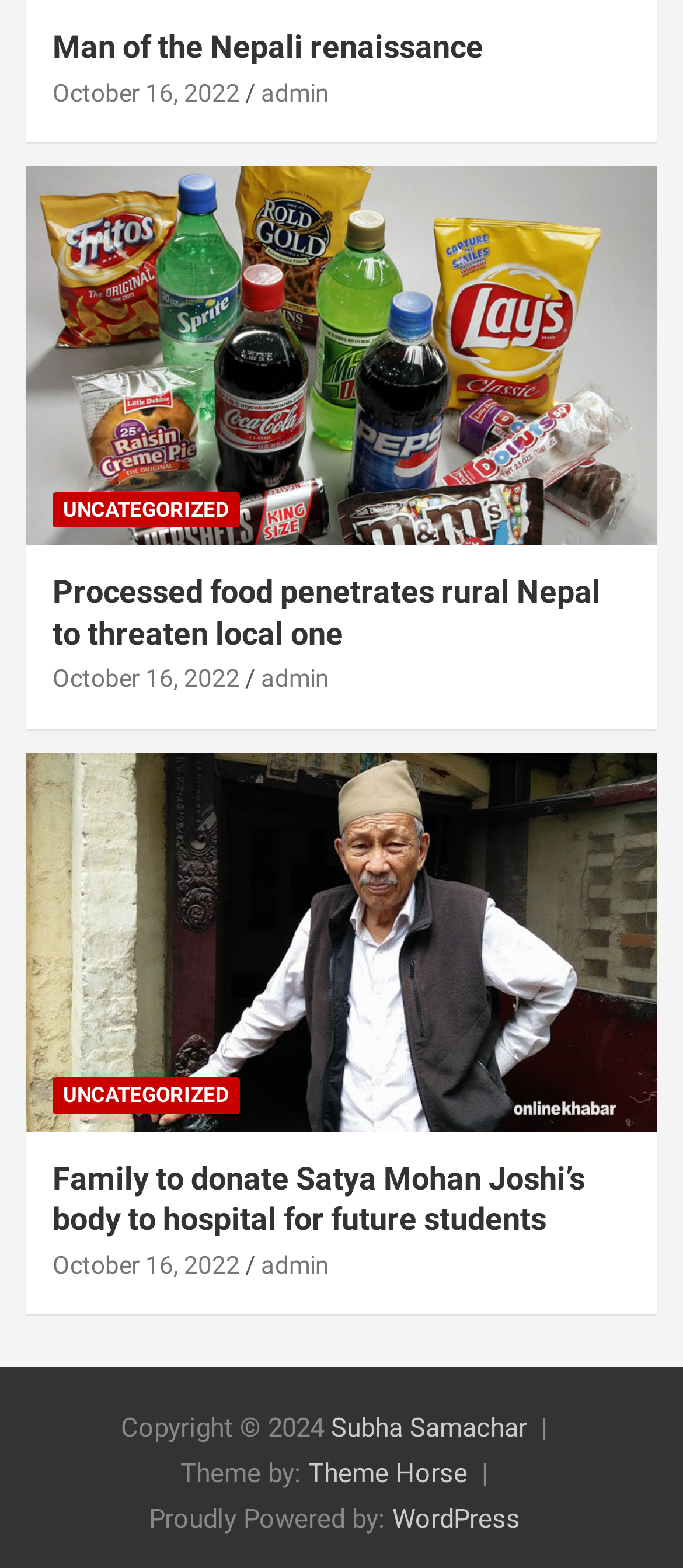Who is the author of the second article?
Answer the question with a detailed and thorough explanation.

I found the author of the second article by looking at the link 'admin' which is located below the heading 'Processed food penetrates rural Nepal to threaten local one'.